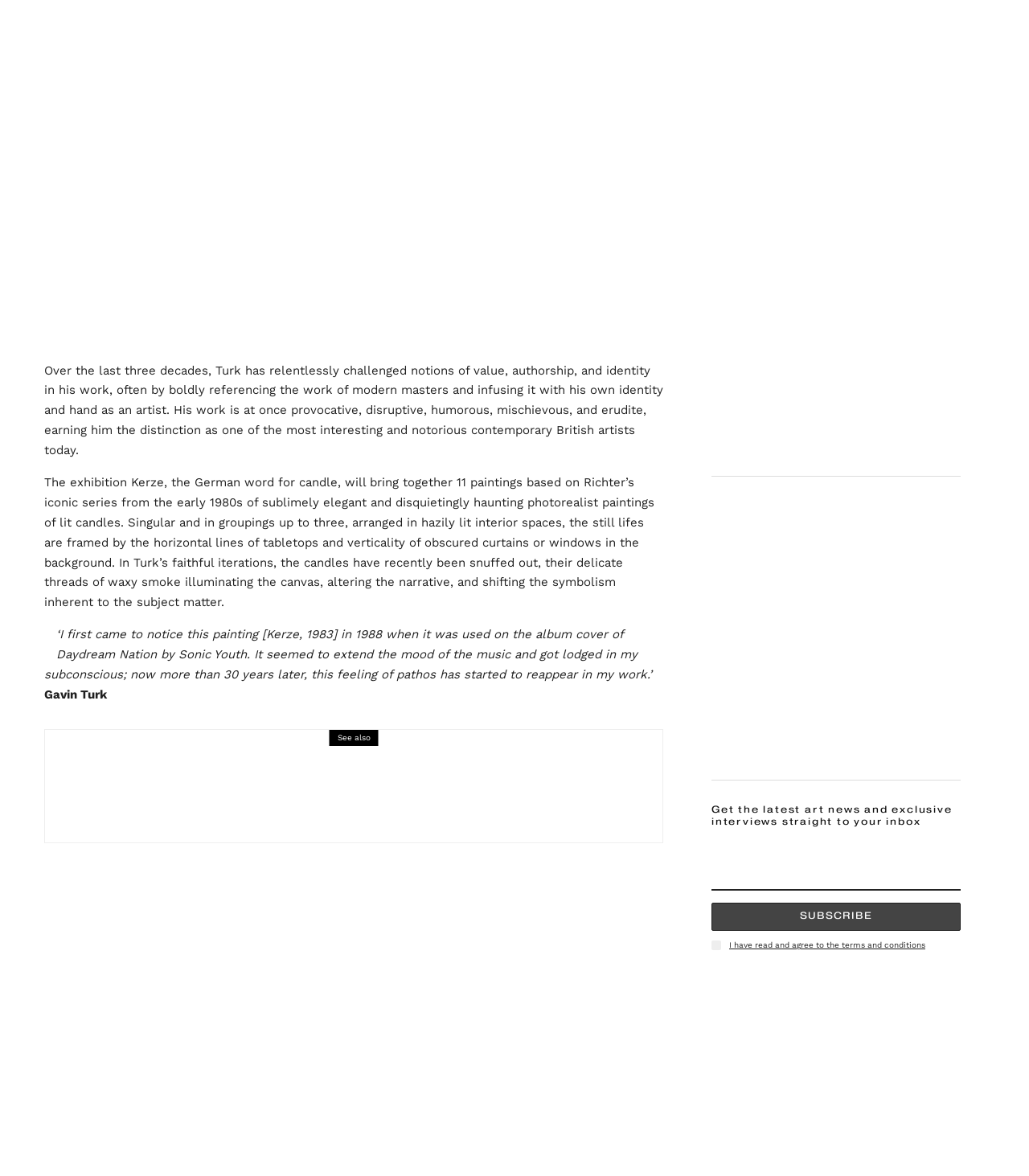Please study the image and answer the question comprehensively:
What is the theme of the exhibition 'Beyond the Surface: The Inner World of Portraits'?

The answer can be found in the heading element with ID 1272, which contains the text 'Beyond the Surface: The Inner World of Portraits'. This element is a child of the article element with ID 990 and is located near the bottom of the webpage. The title of the exhibition suggests that the theme is related to portraits.